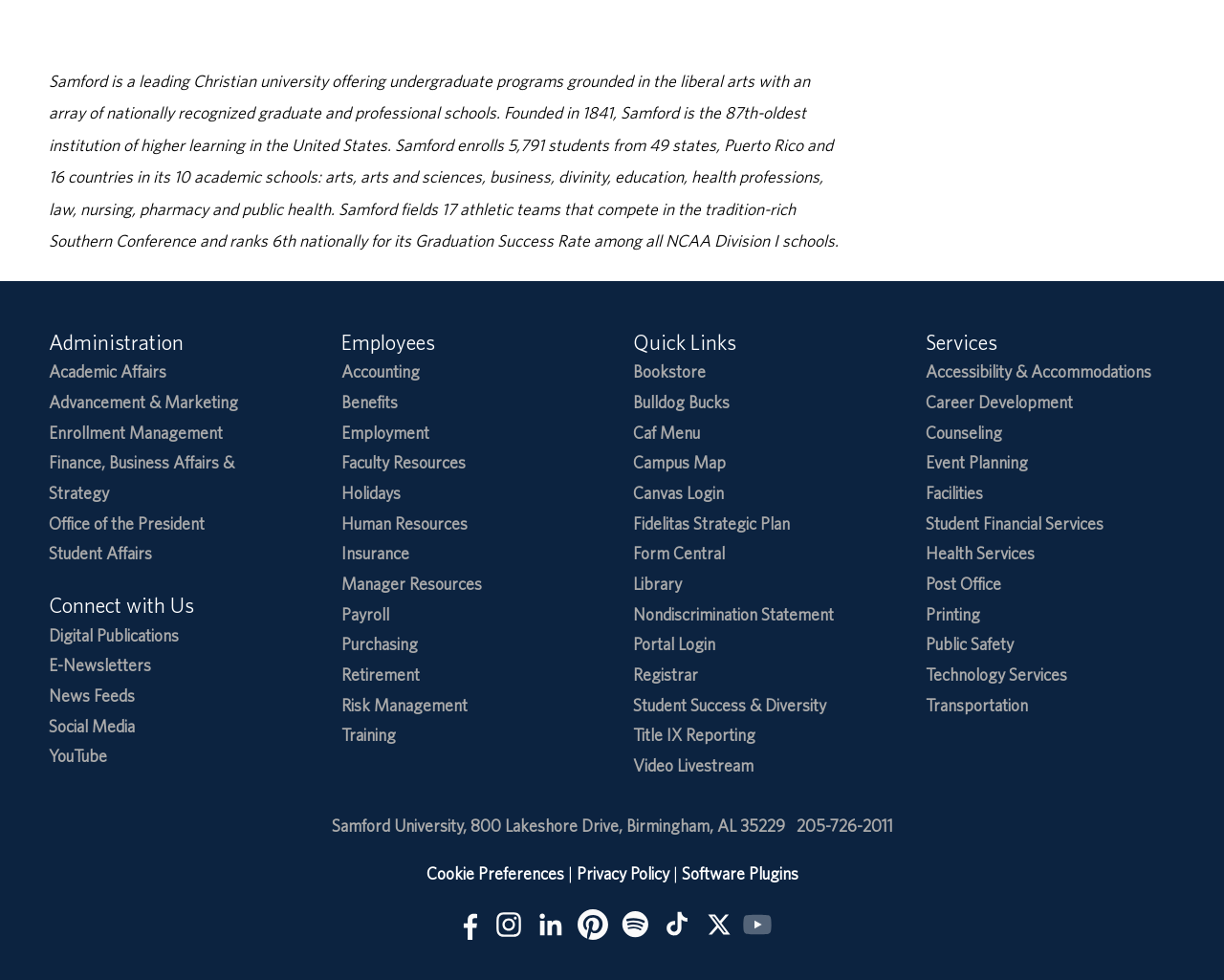Can you find the bounding box coordinates for the element to click on to achieve the instruction: "Click on Academic Affairs"?

[0.04, 0.369, 0.136, 0.39]